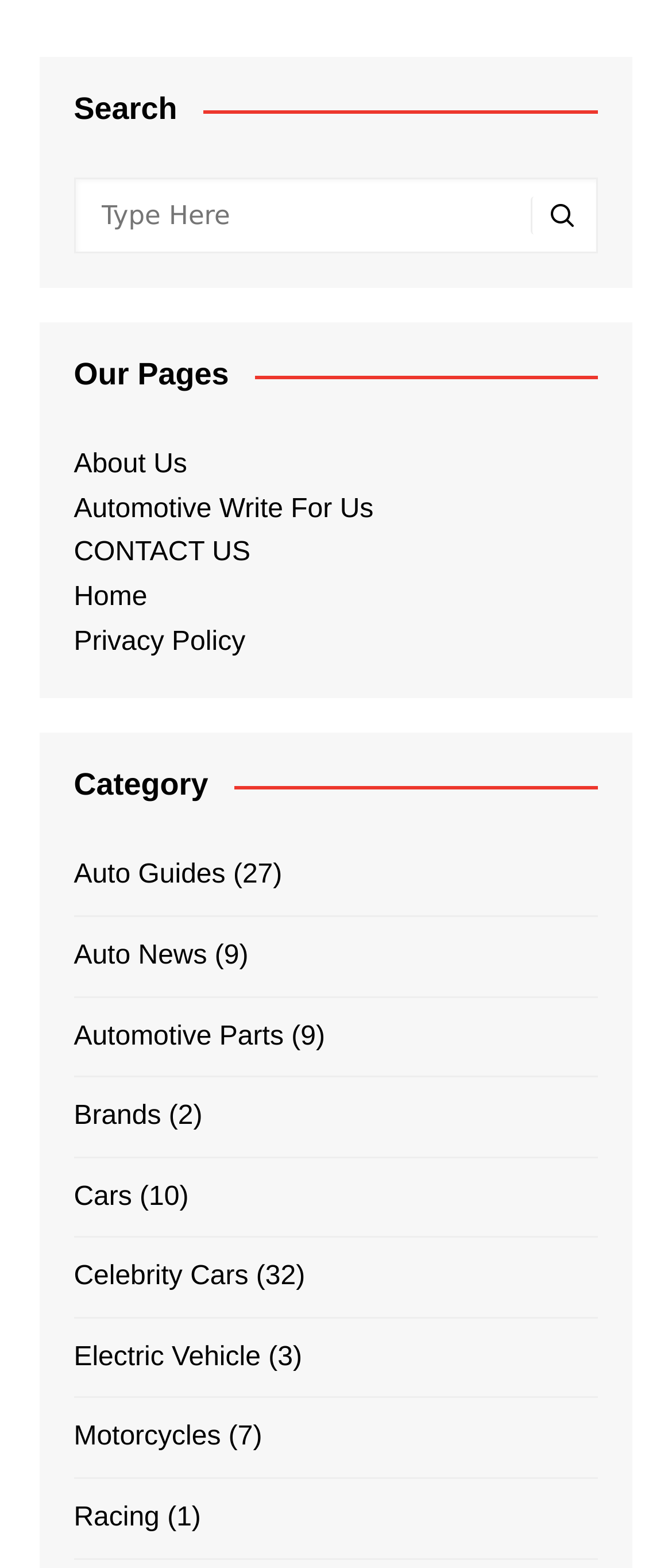Bounding box coordinates are given in the format (top-left x, top-left y, bottom-right x, bottom-right y). All values should be floating point numbers between 0 and 1. Provide the bounding box coordinate for the UI element described as: CN职场指南网

None